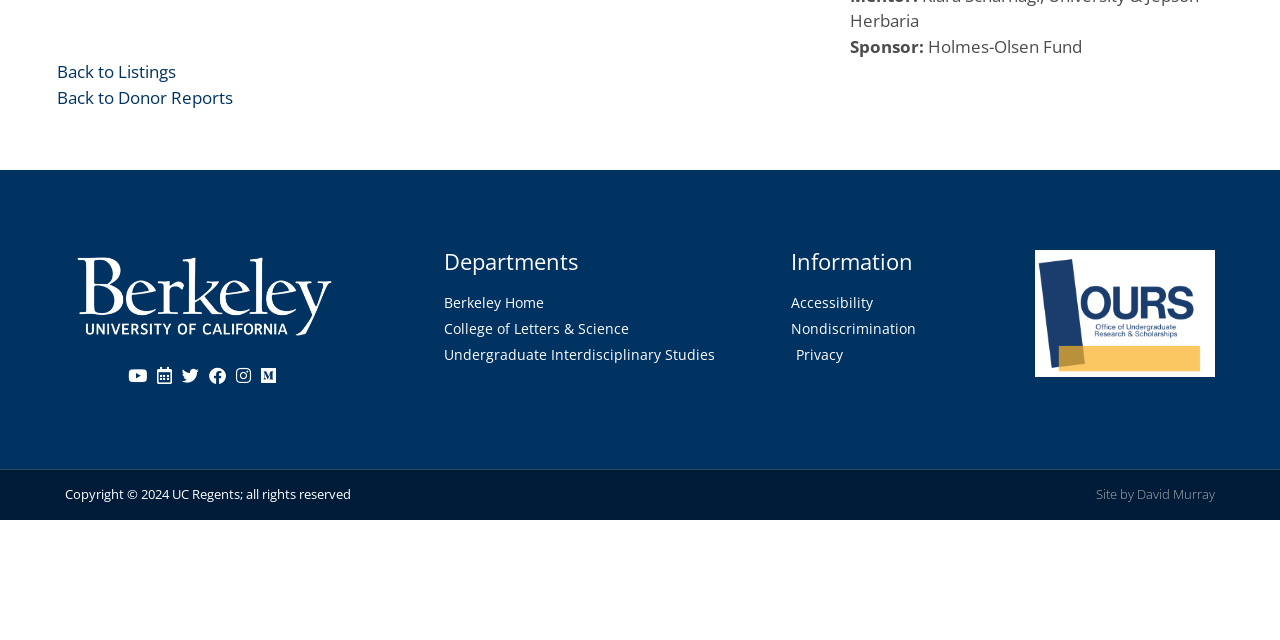Identify the bounding box for the given UI element using the description provided. Coordinates should be in the format (top-left x, top-left y, bottom-right x, bottom-right y) and must be between 0 and 1. Here is the description: Back to Donor Reports

[0.045, 0.134, 0.182, 0.17]